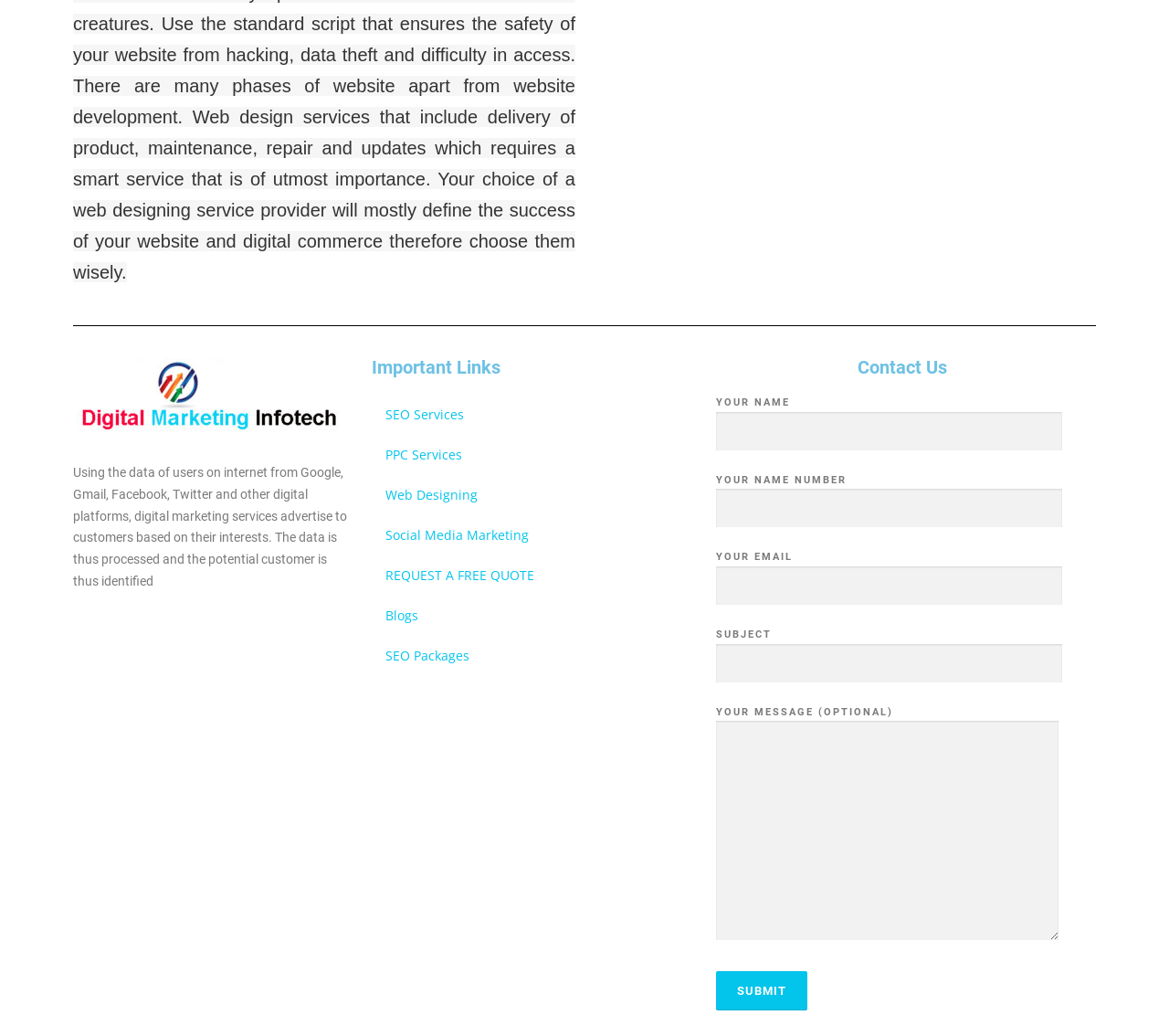Predict the bounding box coordinates of the area that should be clicked to accomplish the following instruction: "Fill in the YOUR NAME field". The bounding box coordinates should consist of four float numbers between 0 and 1, i.e., [left, top, right, bottom].

[0.612, 0.397, 0.908, 0.435]